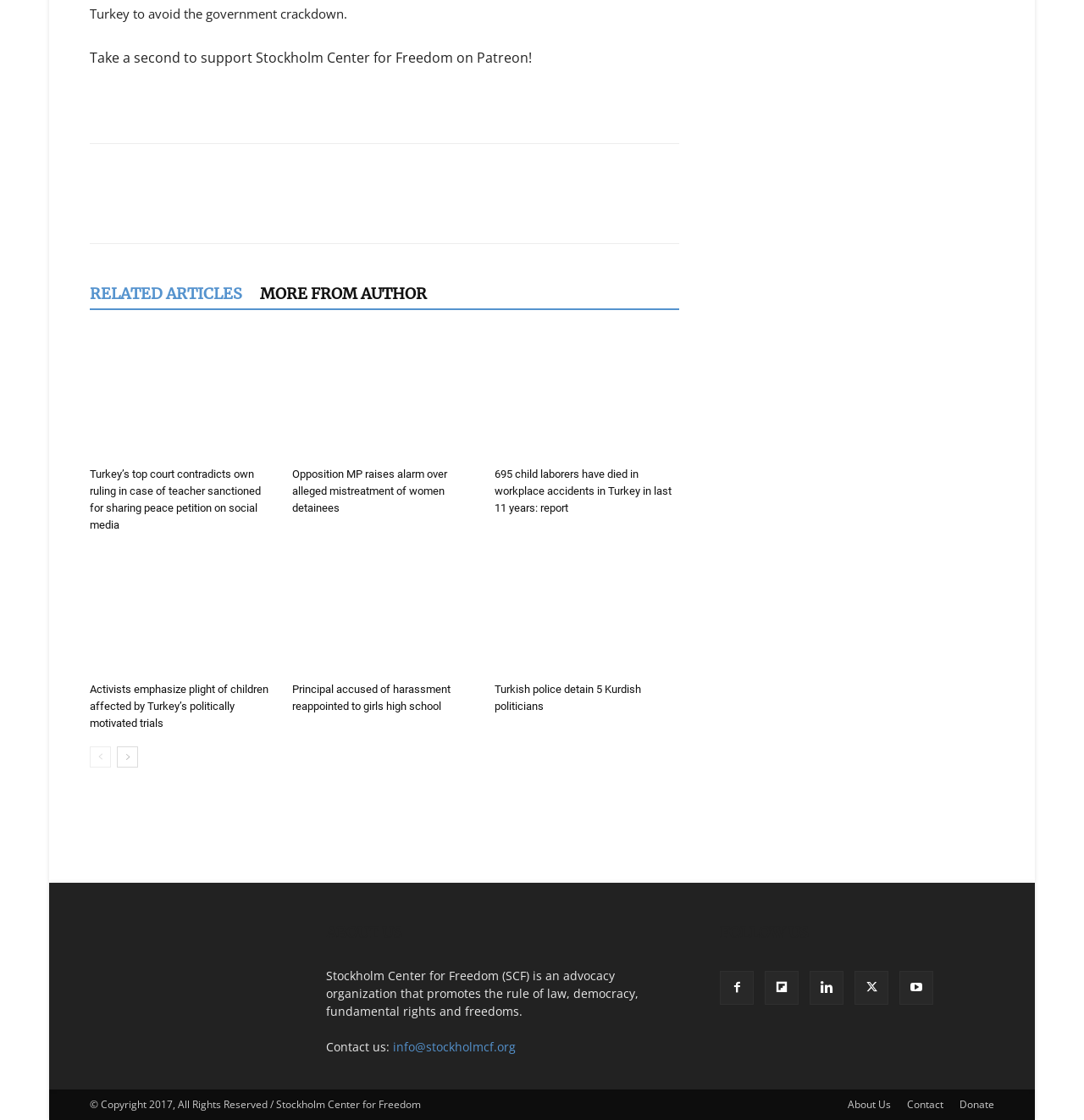Respond to the following query with just one word or a short phrase: 
How many social media links are there in the footer?

6